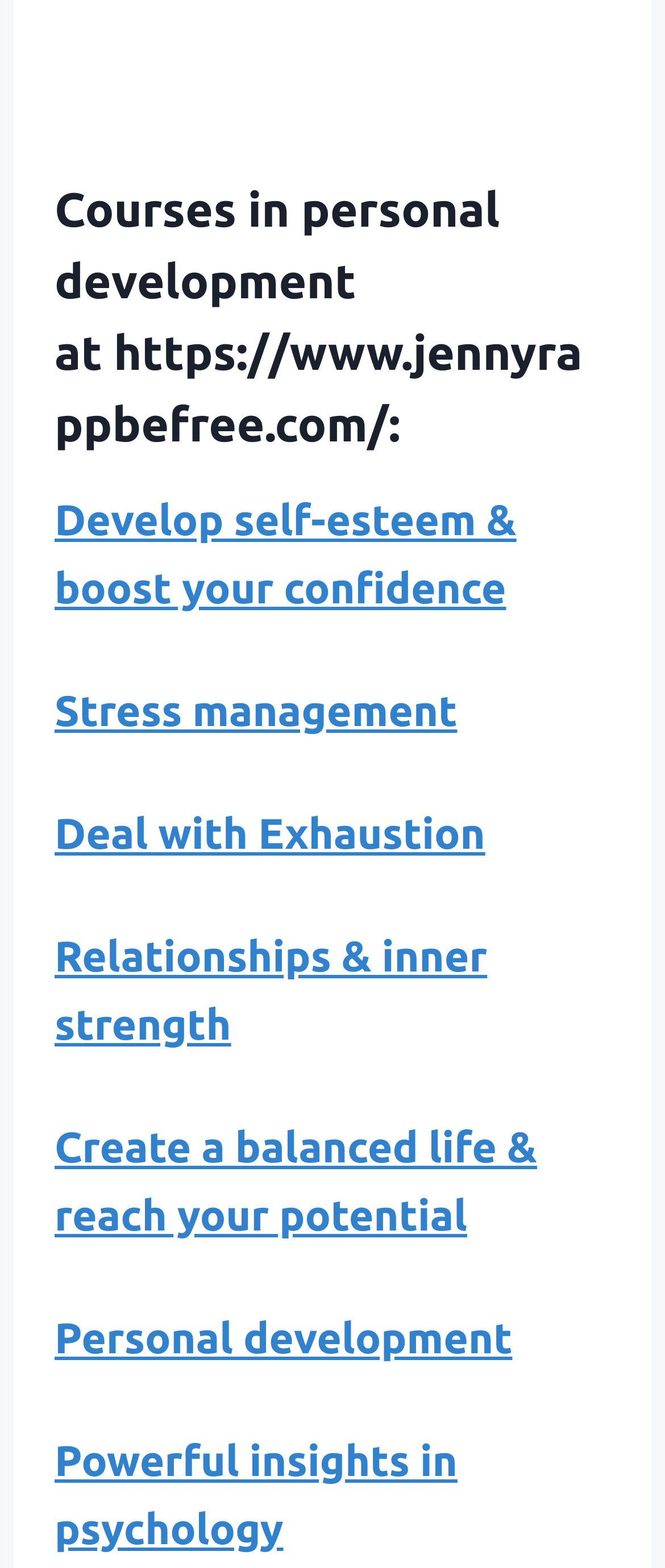Identify the bounding box coordinates for the element that needs to be clicked to fulfill this instruction: "Discover 'Powerful insights in psychology'". Provide the coordinates in the format of four float numbers between 0 and 1: [left, top, right, bottom].

[0.082, 0.916, 0.688, 0.99]